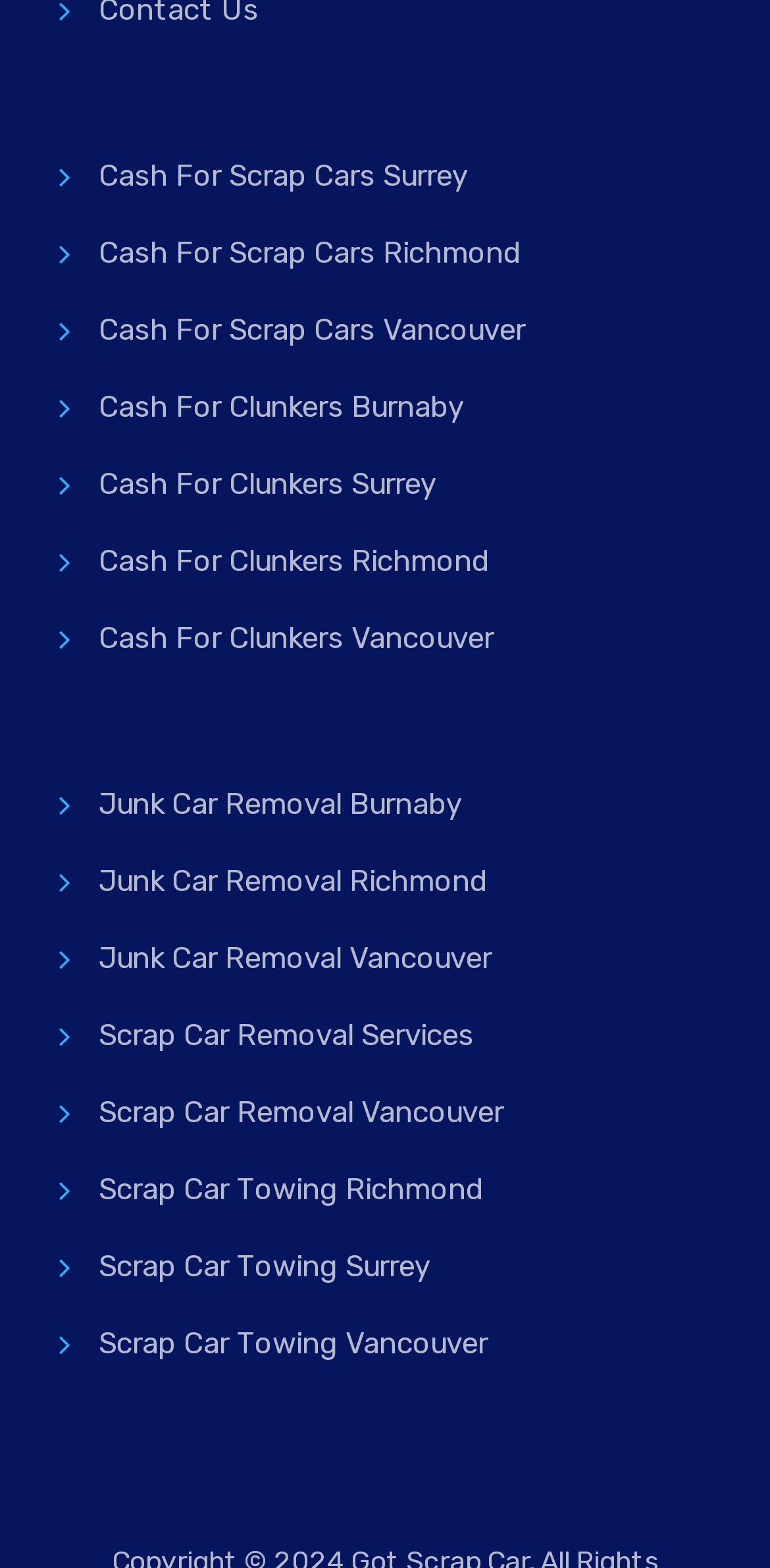What is the service offered in Vancouver?
Please provide a comprehensive answer based on the contents of the image.

I found that Vancouver is mentioned in multiple links, including 'Cash For Scrap Cars Vancouver', 'Cash For Clunkers Vancouver', 'Junk Car Removal Vancouver', 'Scrap Car Removal Vancouver', and 'Scrap Car Towing Vancouver'. Therefore, multiple services are offered in Vancouver.